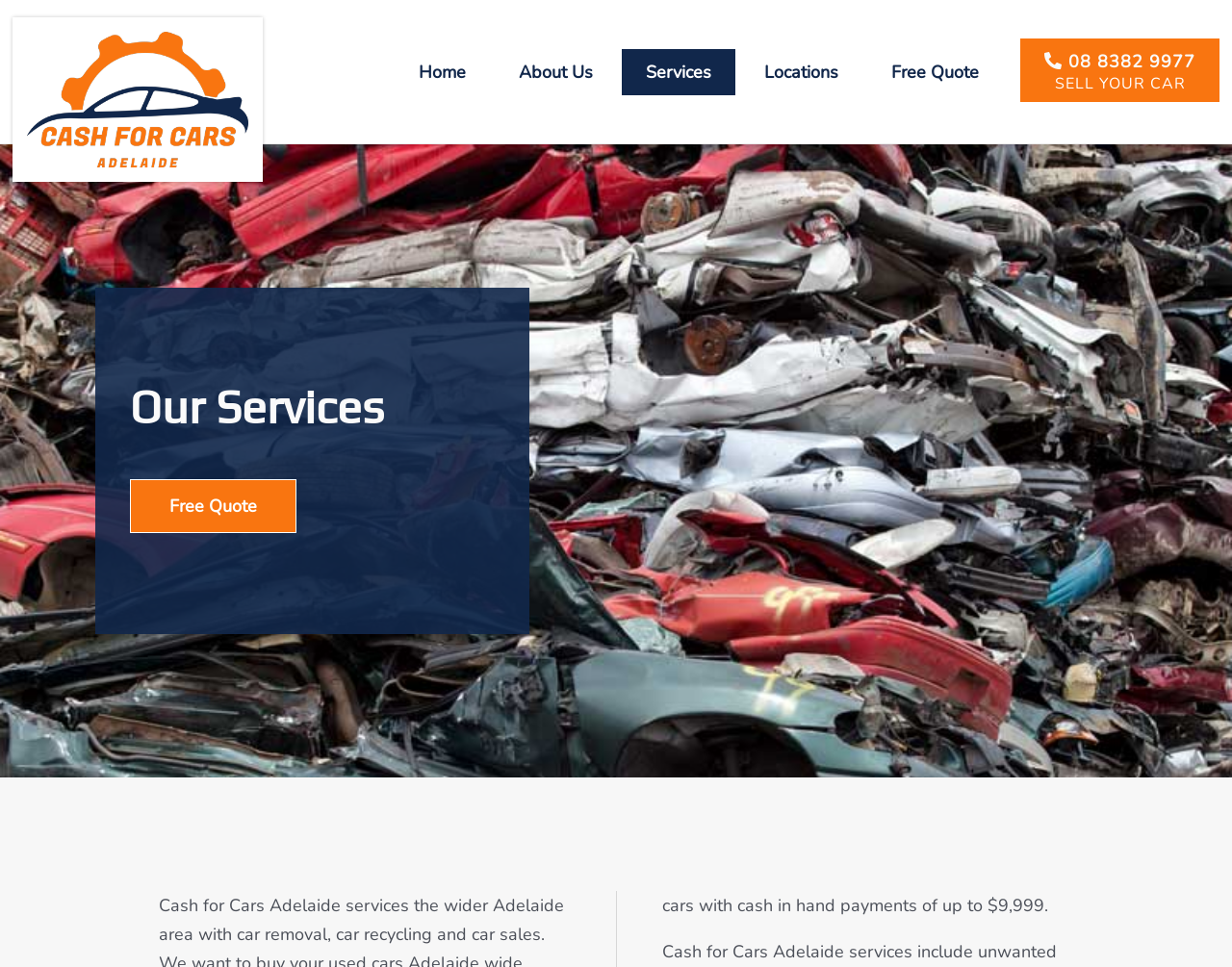Show the bounding box coordinates for the HTML element described as: "alt="Cash For Cars Adelaide"".

[0.022, 0.09, 0.201, 0.114]